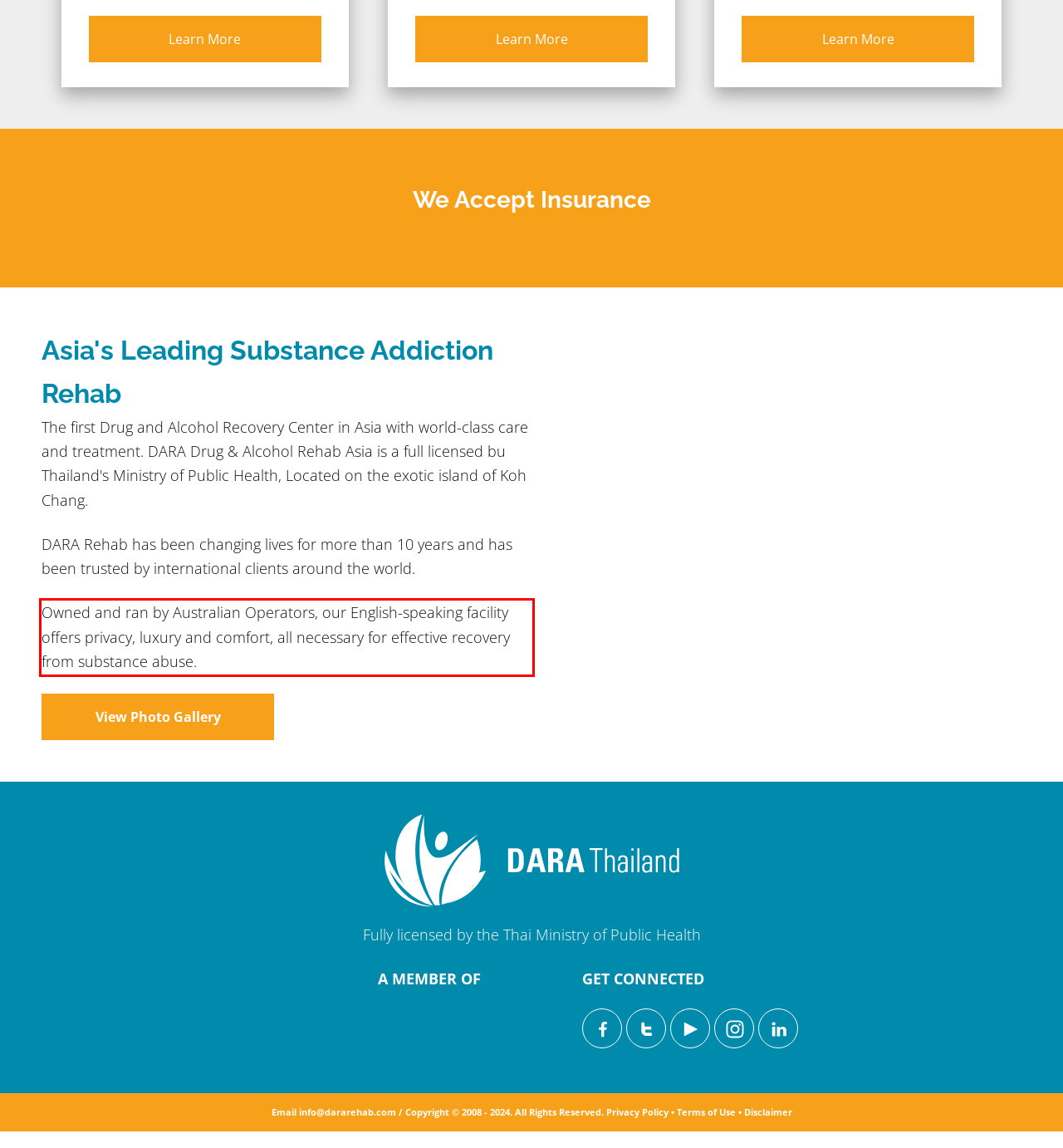Within the provided webpage screenshot, find the red rectangle bounding box and perform OCR to obtain the text content.

Owned and ran by Australian Operators, our English-speaking facility offers privacy, luxury and comfort, all necessary for effective recovery from substance abuse.